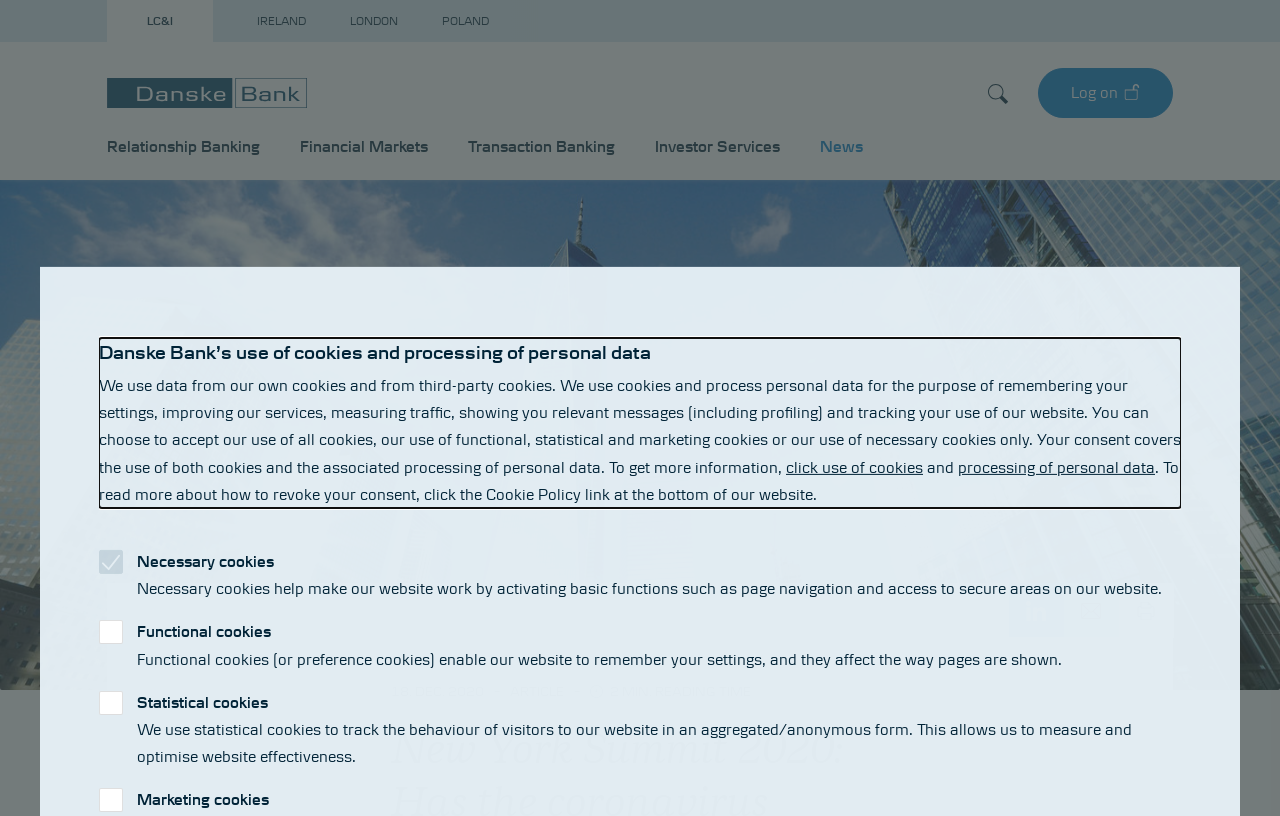Extract the bounding box coordinates for the UI element described as: "Contacts".

None